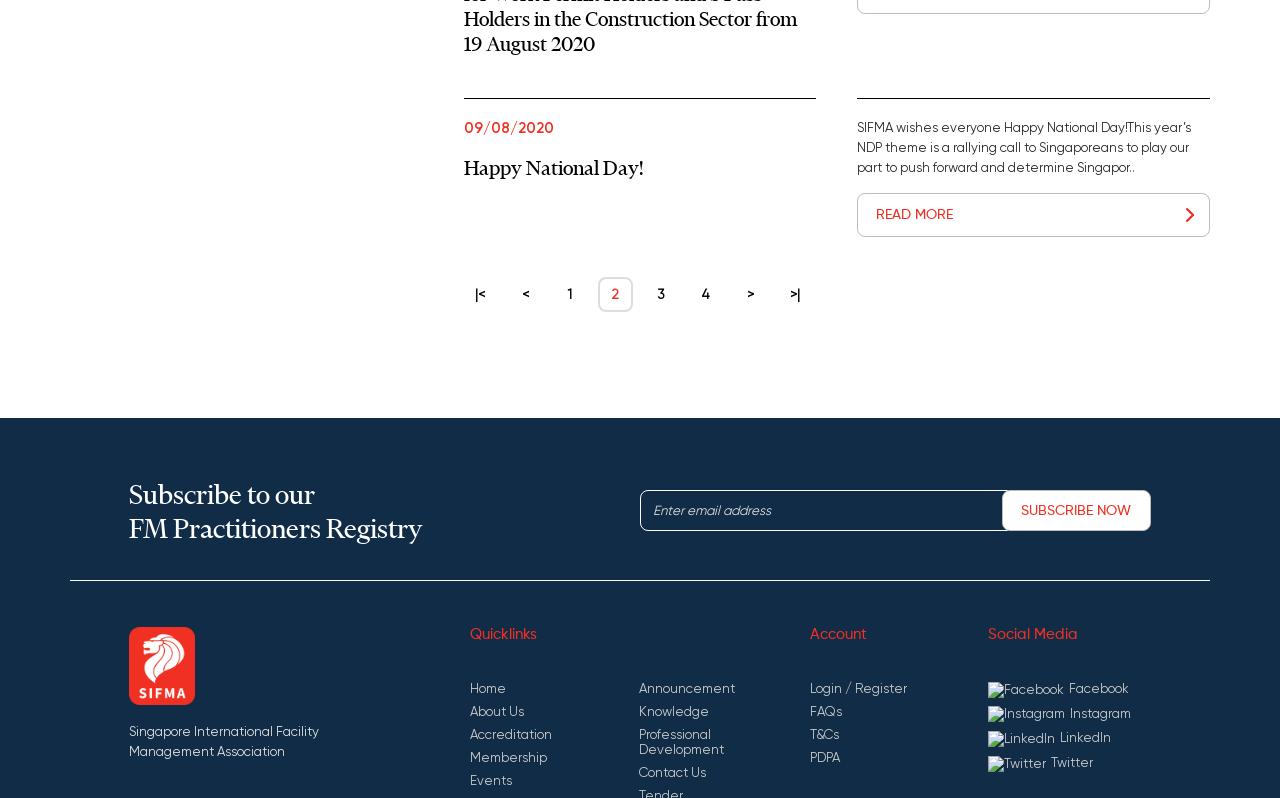Identify the bounding box coordinates for the UI element described as follows: "Happy National Day!". Ensure the coordinates are four float numbers between 0 and 1, formatted as [left, top, right, bottom].

[0.362, 0.195, 0.502, 0.225]